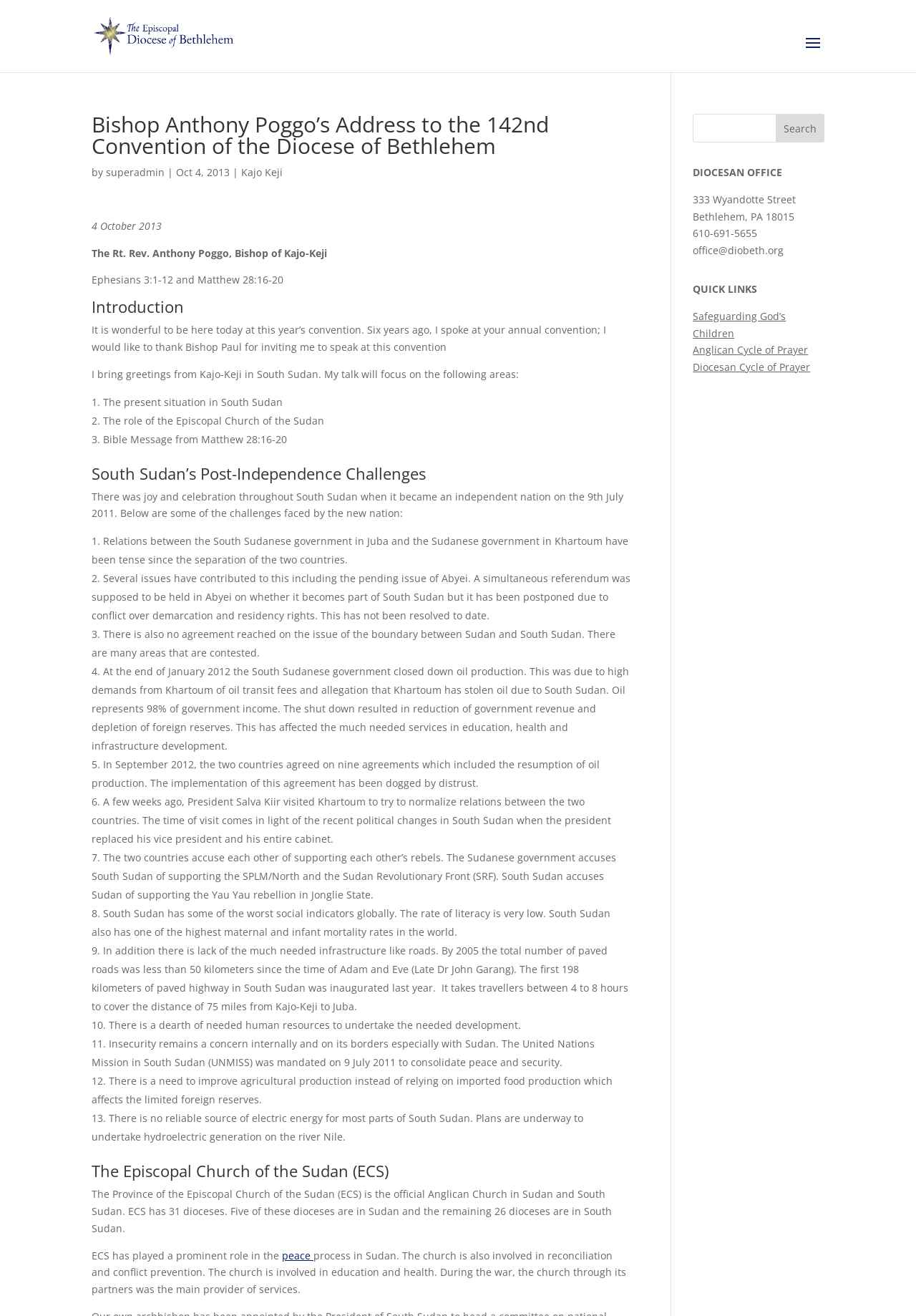What is the name of the bishop of Kajo-Keji?
Please use the image to deliver a detailed and complete answer.

The webpage mentions 'The Rt. Rev. Anthony Poggo, Bishop of Kajo-Keji' in the text, so it is clear that he is the bishop of Kajo-Keji.